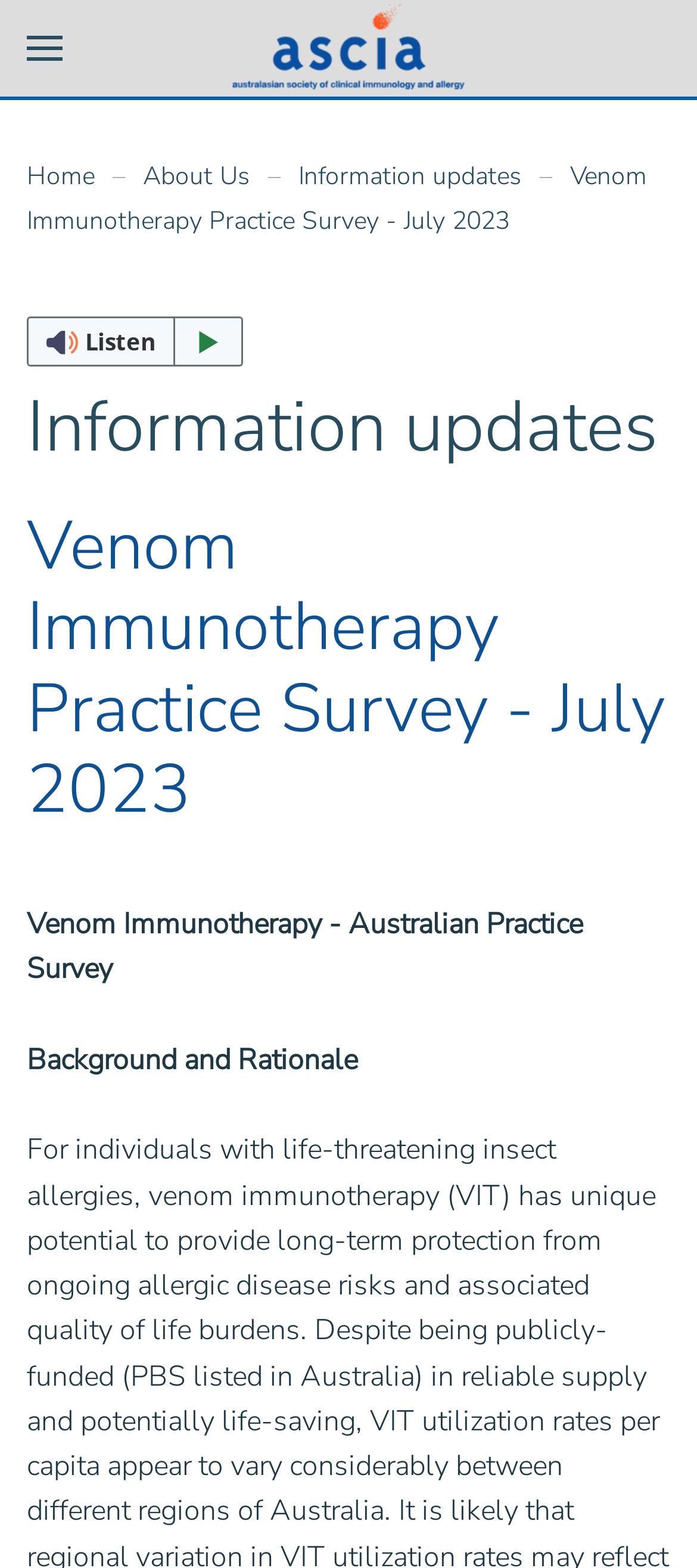Determine the bounding box coordinates for the UI element described. Format the coordinates as (top-left x, top-left y, bottom-right x, bottom-right y) and ensure all values are between 0 and 1. Element description: Full Course Catalog Search

None